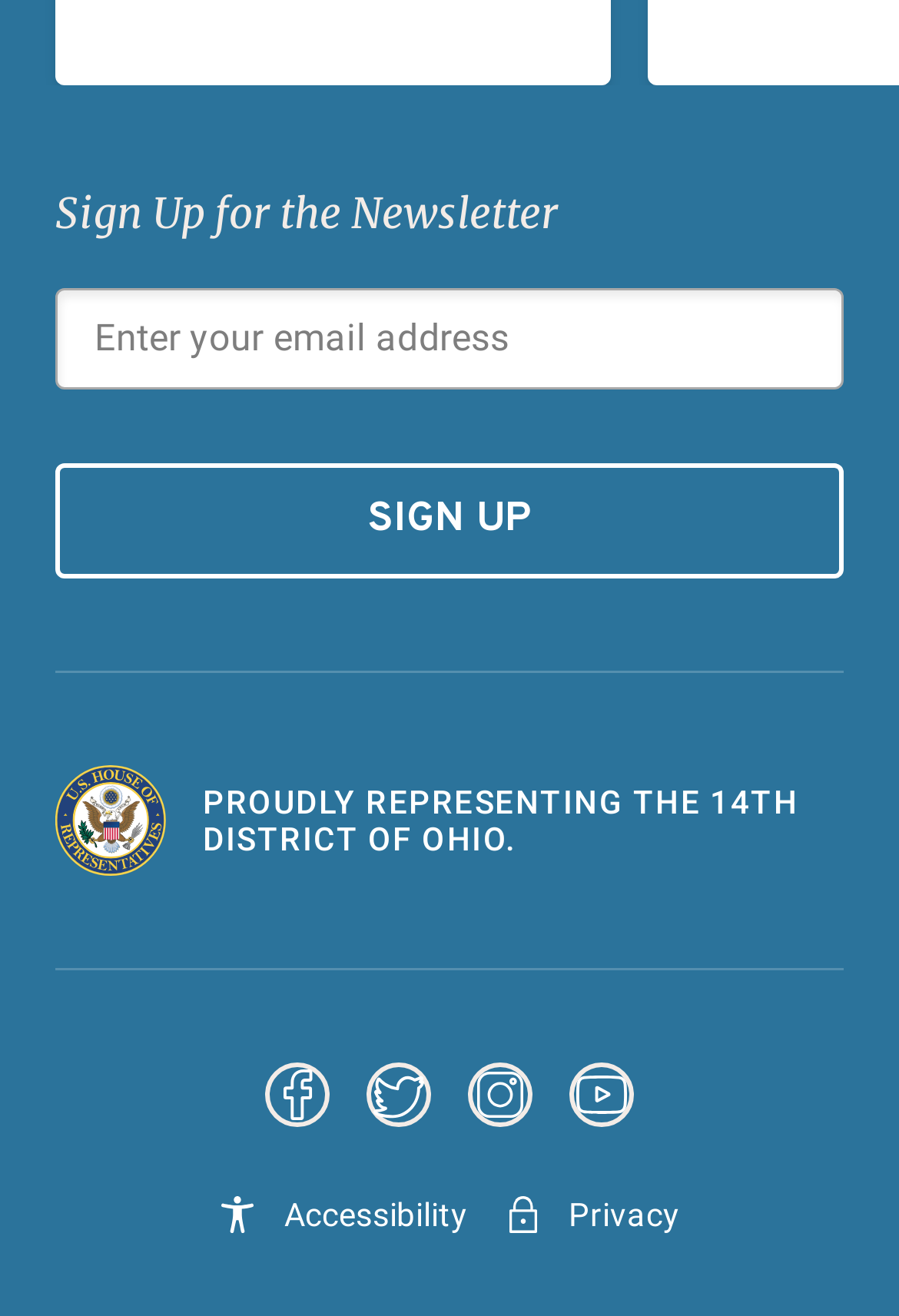Find the bounding box coordinates of the clickable area that will achieve the following instruction: "Click SIGN UP".

[0.062, 0.352, 0.938, 0.44]